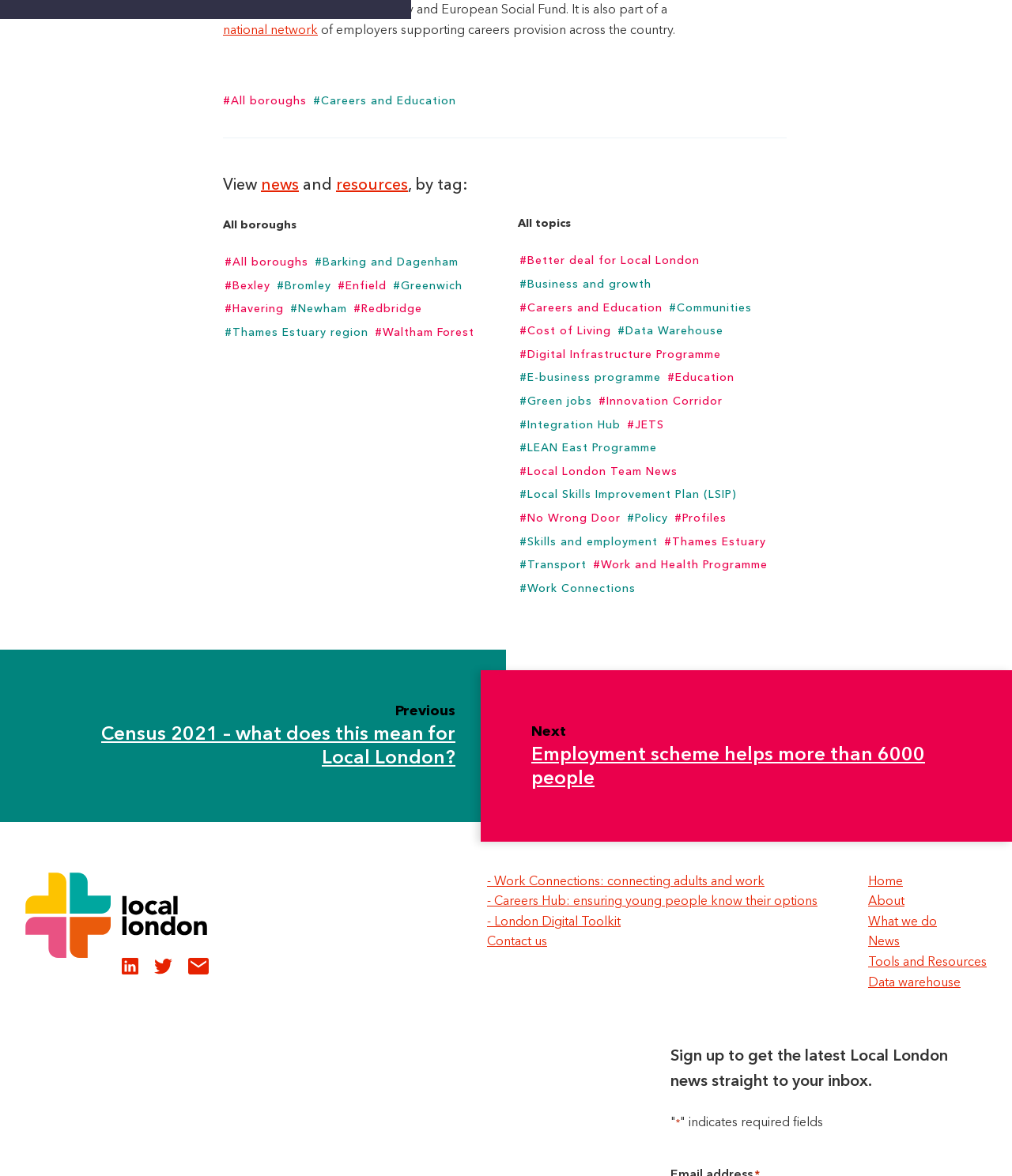Please answer the following question using a single word or phrase: 
How many boroughs are listed?

12